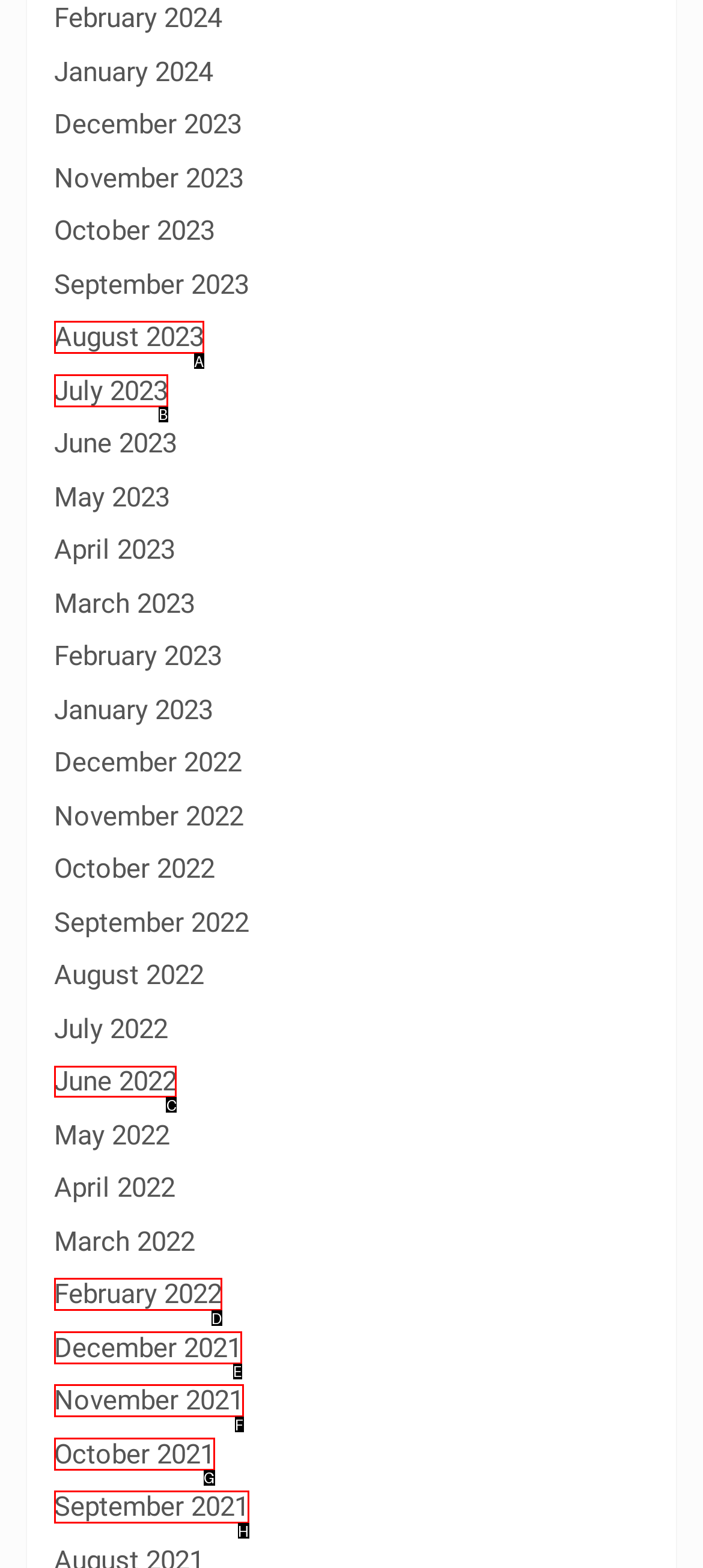Provide the letter of the HTML element that you need to click on to perform the task: Access developer documentation.
Answer with the letter corresponding to the correct option.

None